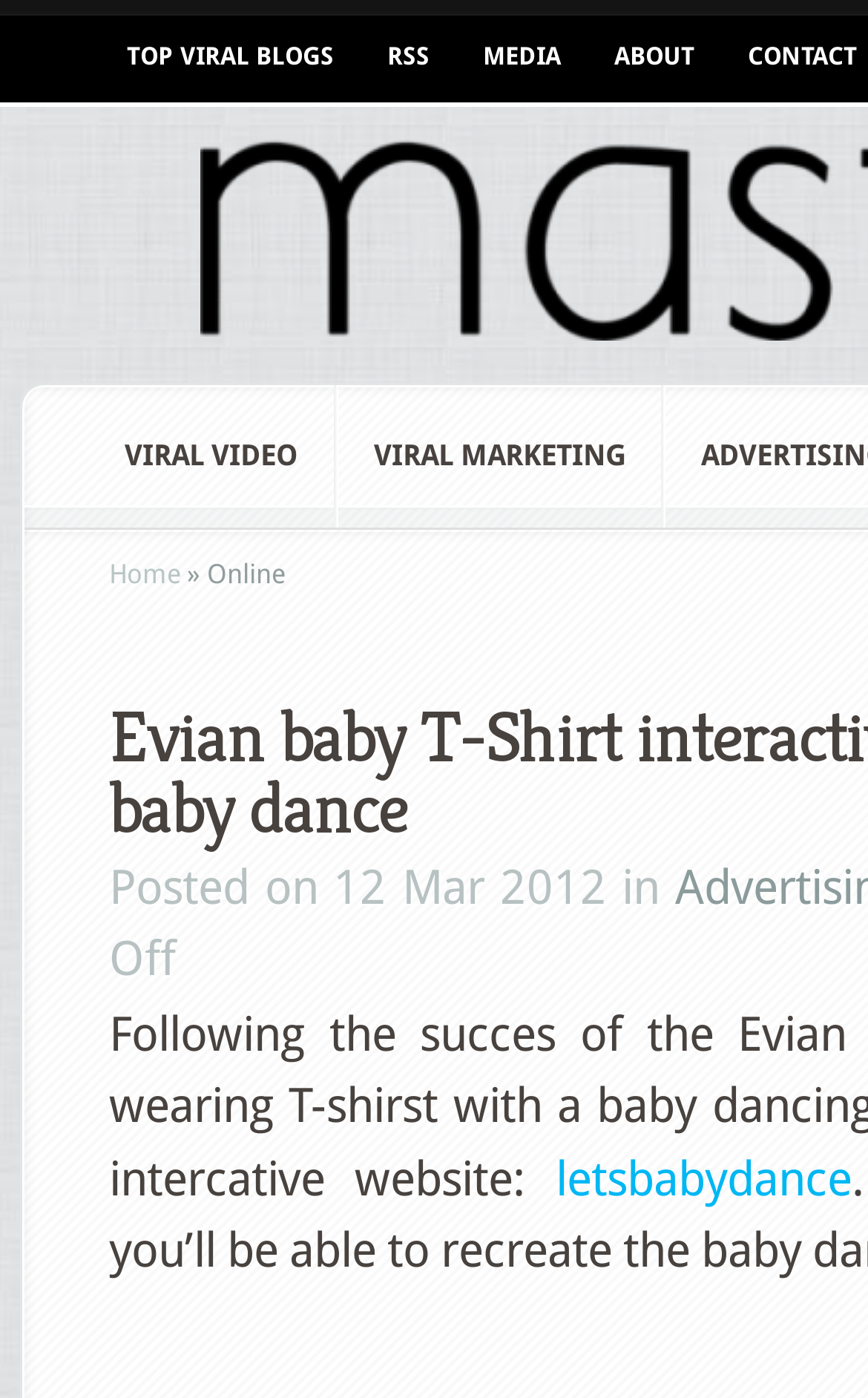Write a detailed summary of the webpage.

The webpage appears to be a blog or online platform focused on viral content and marketing. At the top, there is a navigation menu with four links: "TOP VIRAL BLOGS", "RSS", "MEDIA", and "ABOUT", positioned horizontally and evenly spaced across the top of the page.

Below the navigation menu, there are two prominent links: "VIRAL VIDEO" and "VIRAL MARKETING", which are placed side by side and take up a significant portion of the page's width.

Further down, there is a section with a "Home" link, followed by a "»" symbol and the text "Online", which suggests that the user is currently on the "Online" page.

The main content of the page appears to be a blog post, with a publication date of "12 Mar 2012" mentioned at the top. The post itself is not explicitly described, but there is a link to a user or profile named "letsbabydance" at the bottom of the page.

Overall, the webpage has a simple and organized layout, with clear headings and concise text, and appears to be focused on sharing and discussing viral content and marketing strategies.